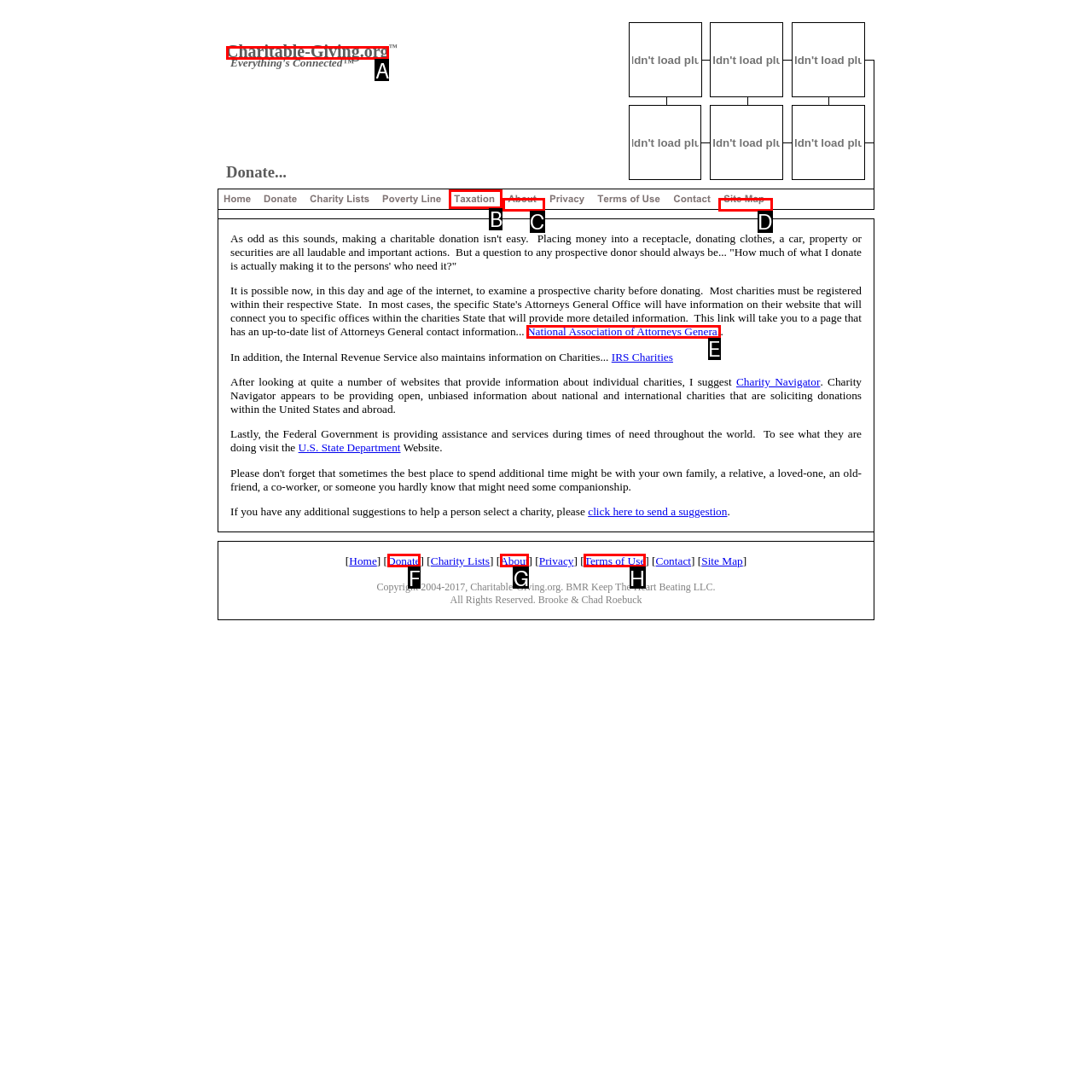Point out the letter of the HTML element you should click on to execute the task: Get taxation information
Reply with the letter from the given options.

B